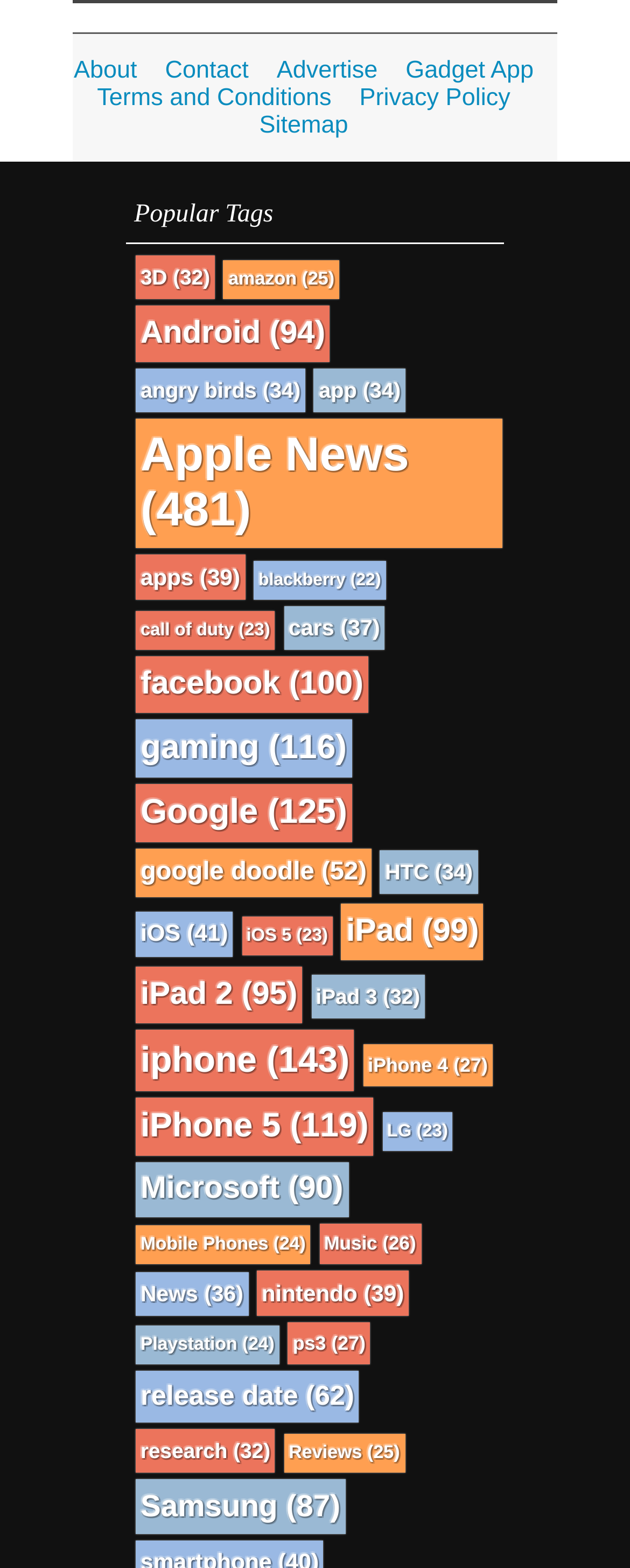Examine the screenshot and answer the question in as much detail as possible: What is the second tag in the list?

I looked at the list of tags under 'Popular Tags' and found that the second tag is 'amazon', which has 25 items.